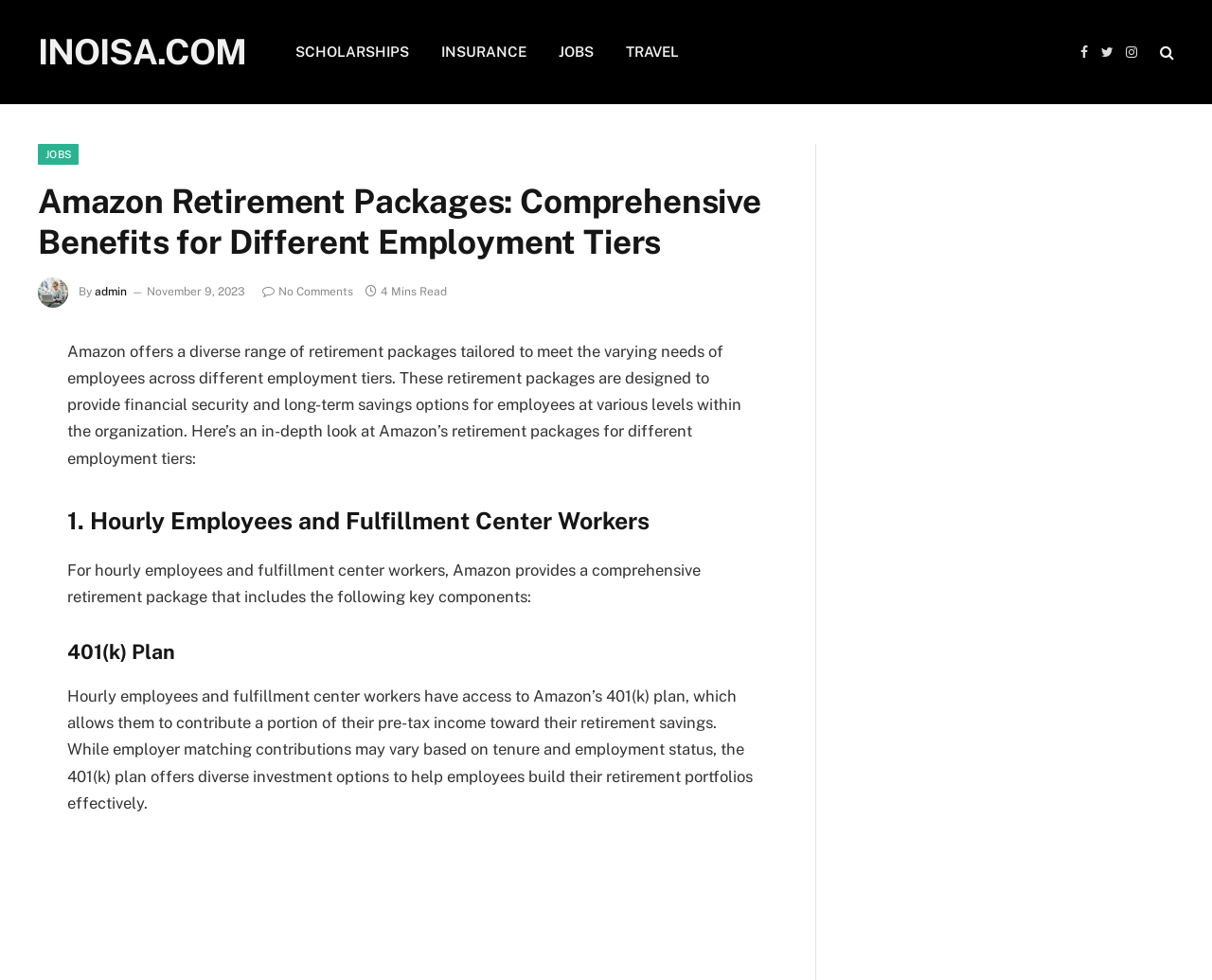Identify the bounding box coordinates of the section that should be clicked to achieve the task described: "Check Facebook page".

[0.886, 0.031, 0.903, 0.075]